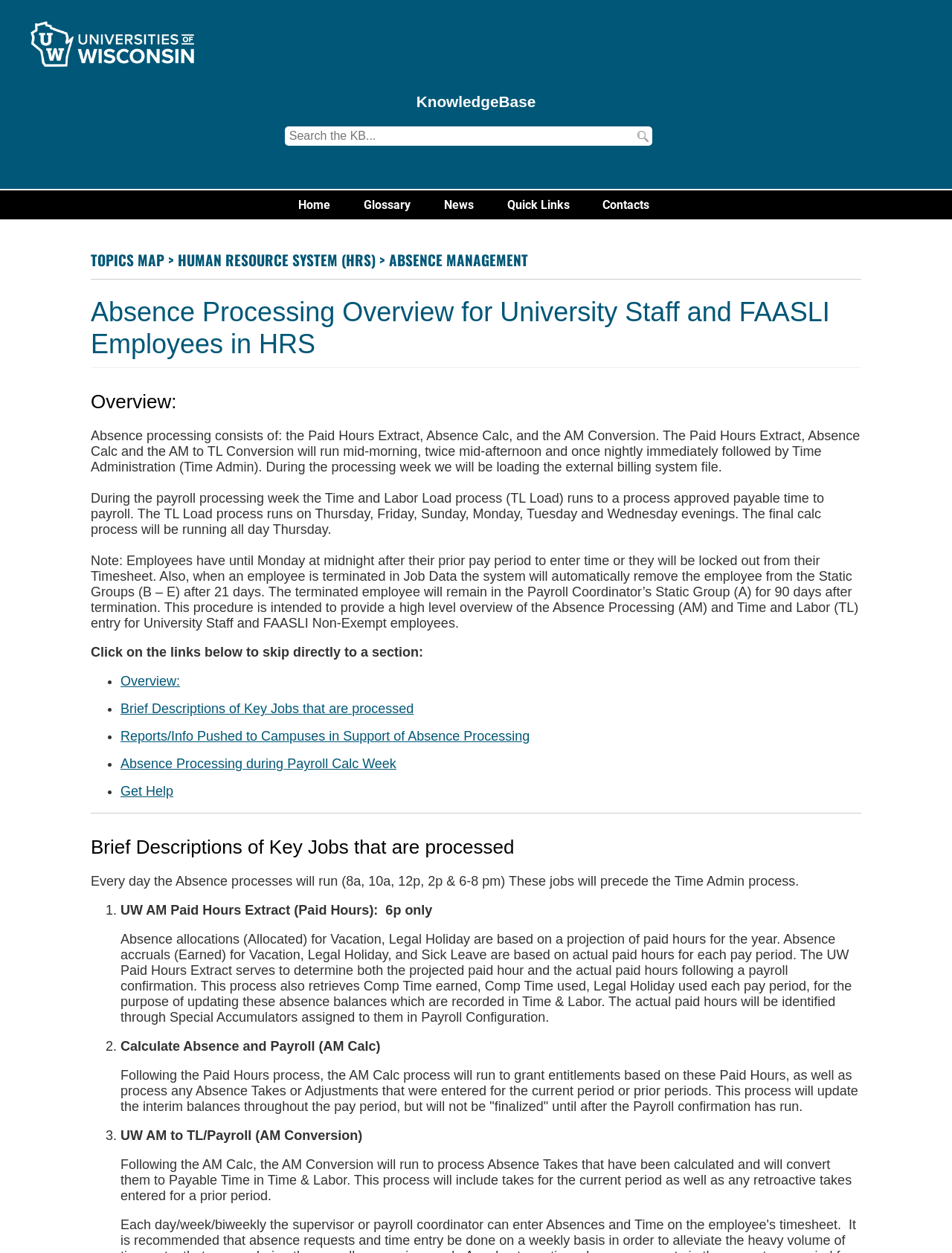Determine the bounding box coordinates (top-left x, top-left y, bottom-right x, bottom-right y) of the UI element described in the following text: Human Resource System (HRS)

[0.187, 0.199, 0.395, 0.216]